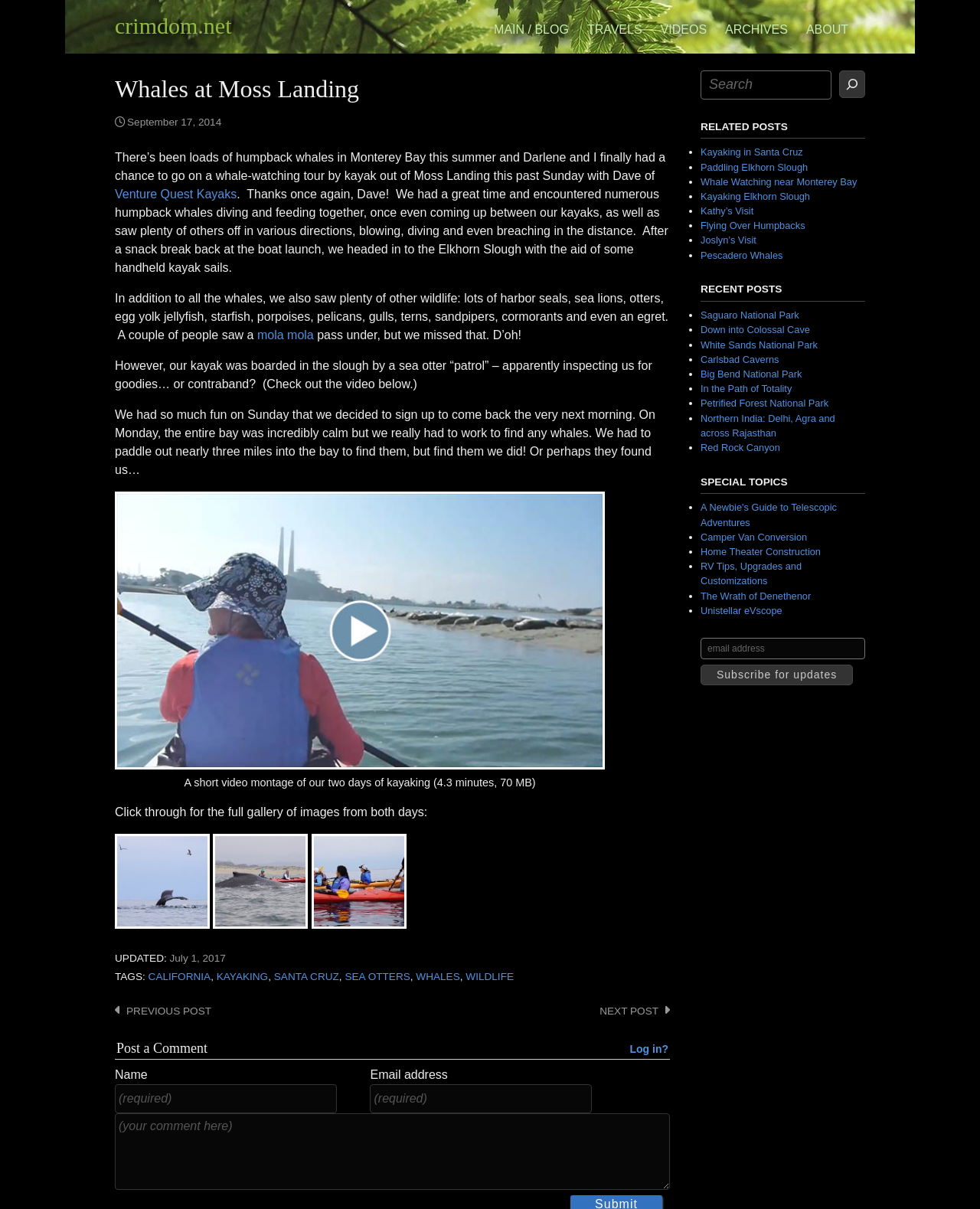What type of tour did the author take?
Offer a detailed and full explanation in response to the question.

The author took a kayak tour, as mentioned in the article content, which states 'we finally had a chance to go on a whale-watching tour by kayak out of Moss Landing this past Sunday with Dave of Venture Quest Kayaks'.